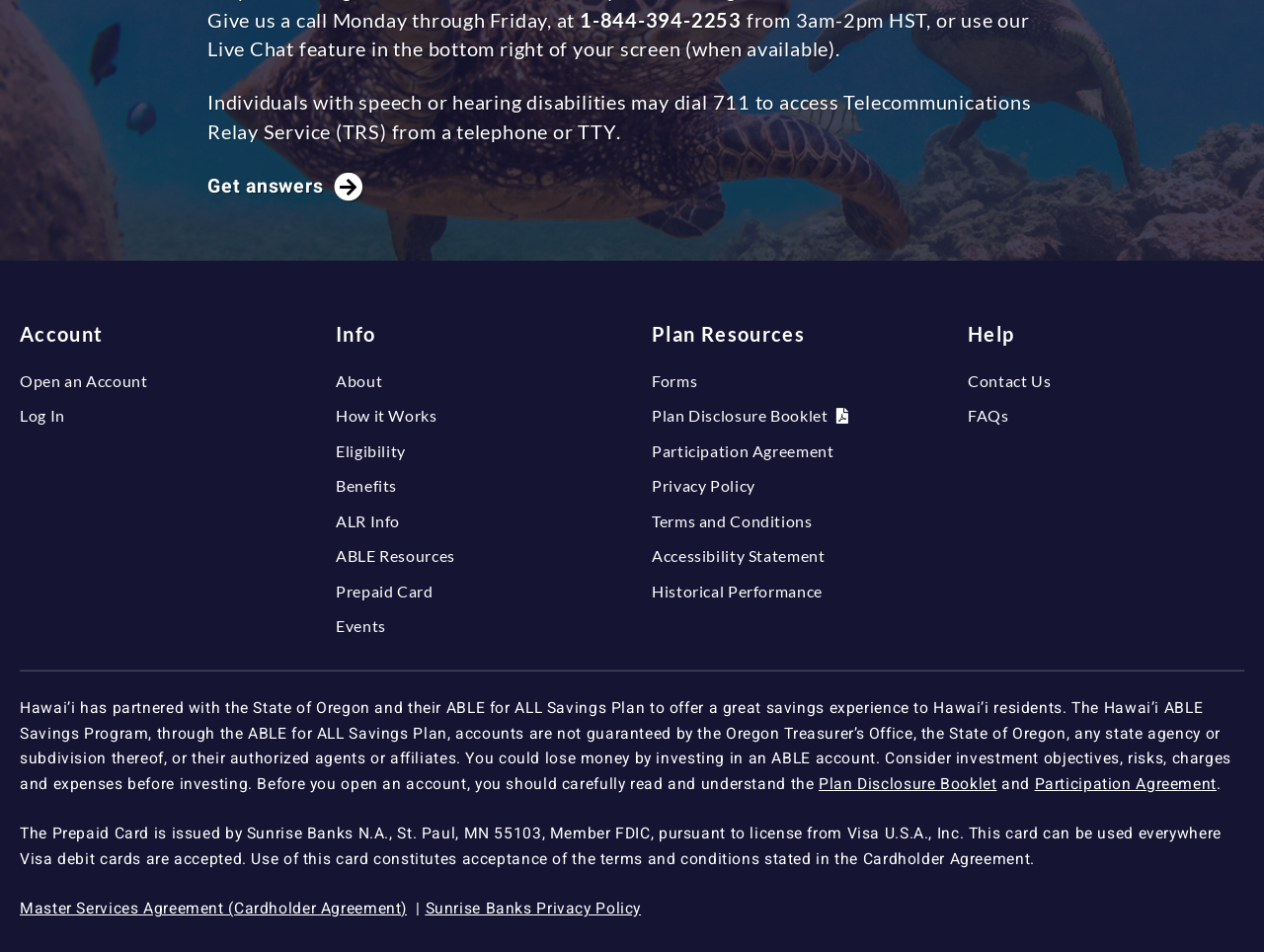Could you specify the bounding box coordinates for the clickable section to complete the following instruction: "Learn about the plan"?

[0.266, 0.391, 0.302, 0.409]